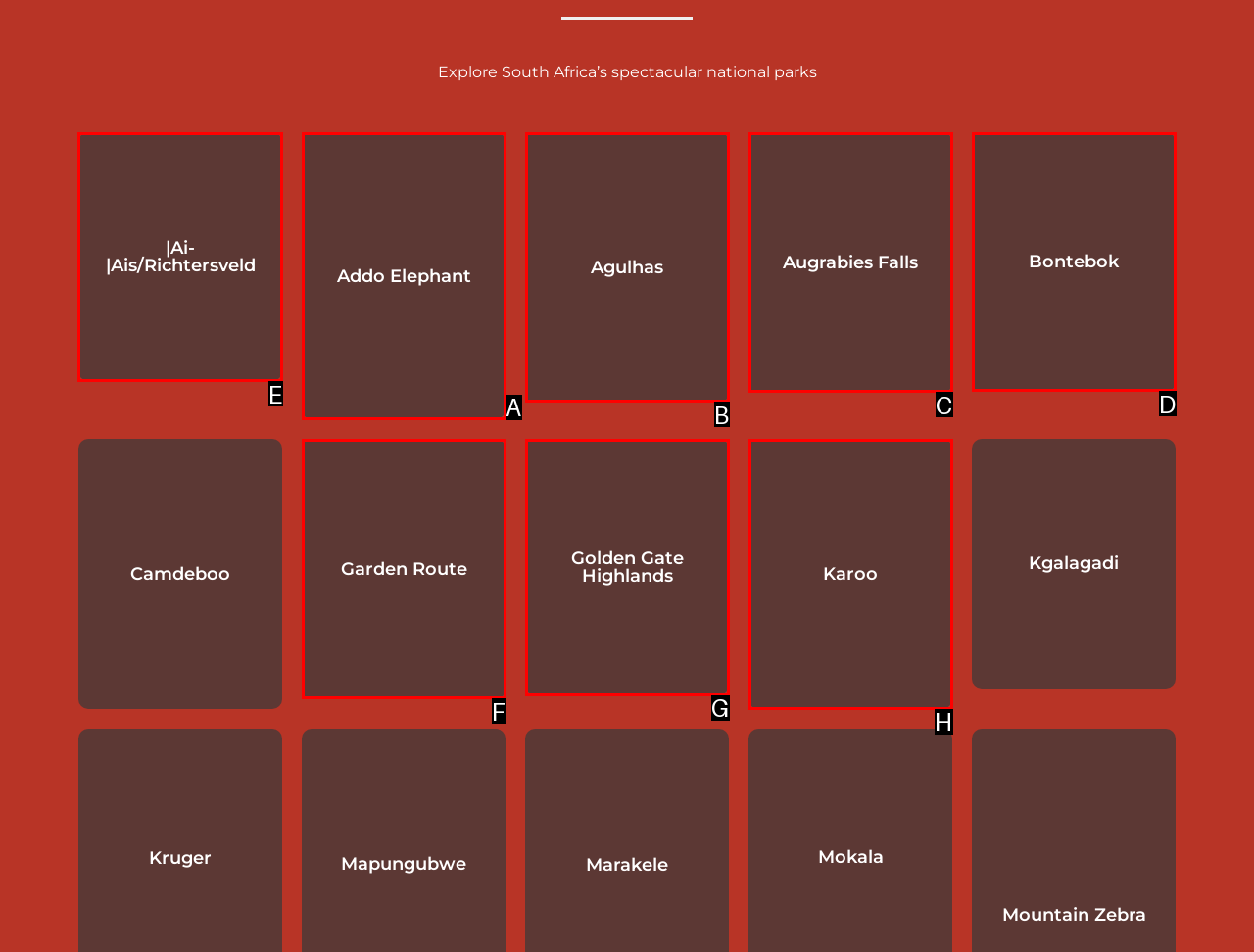Which option should be clicked to execute the following task: Explore Ai-Ais Richtersveld national park? Respond with the letter of the selected option.

E